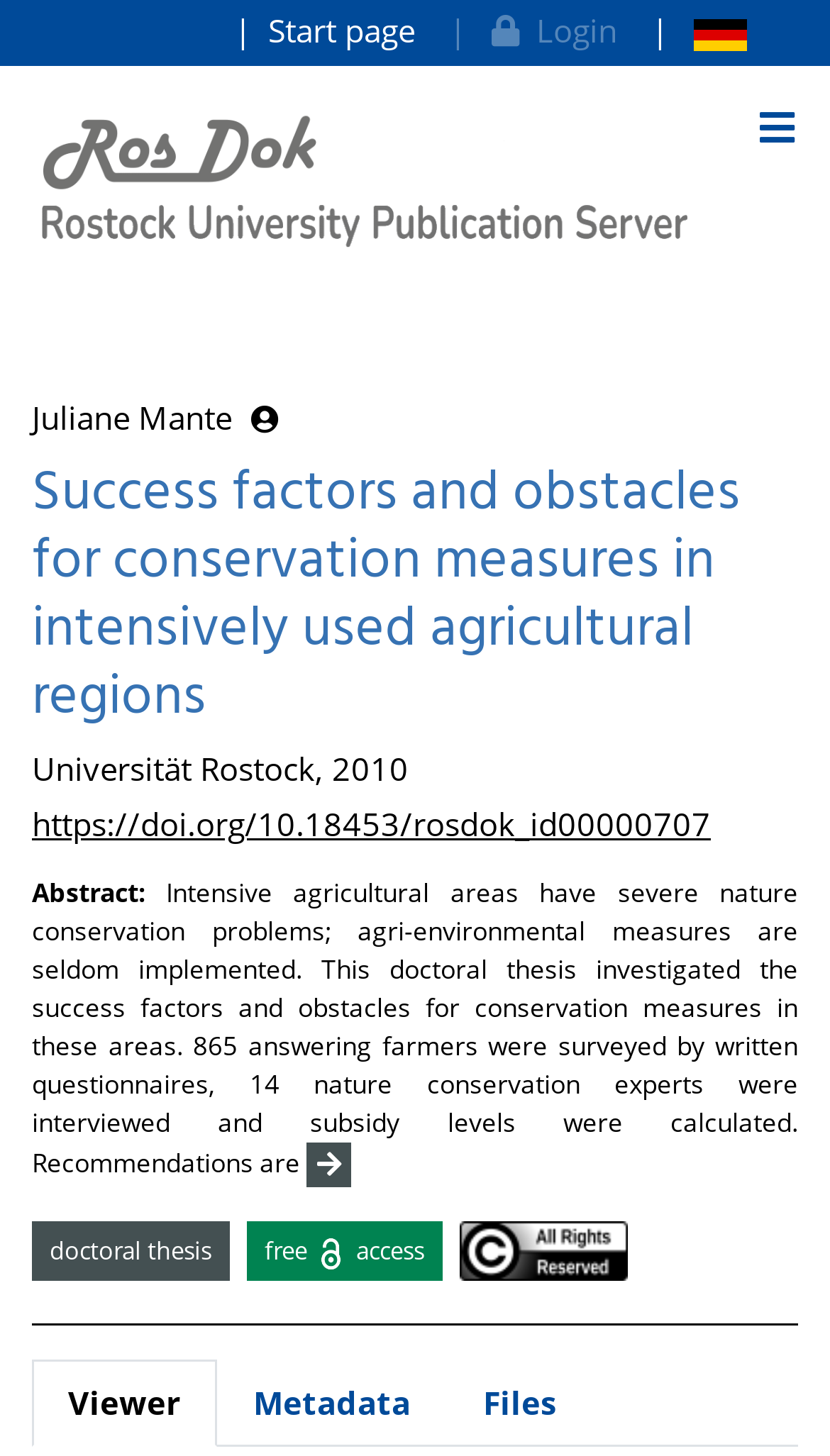Please specify the bounding box coordinates of the area that should be clicked to accomplish the following instruction: "Go to start page". The coordinates should consist of four float numbers between 0 and 1, i.e., [left, top, right, bottom].

[0.262, 0.0, 0.521, 0.042]